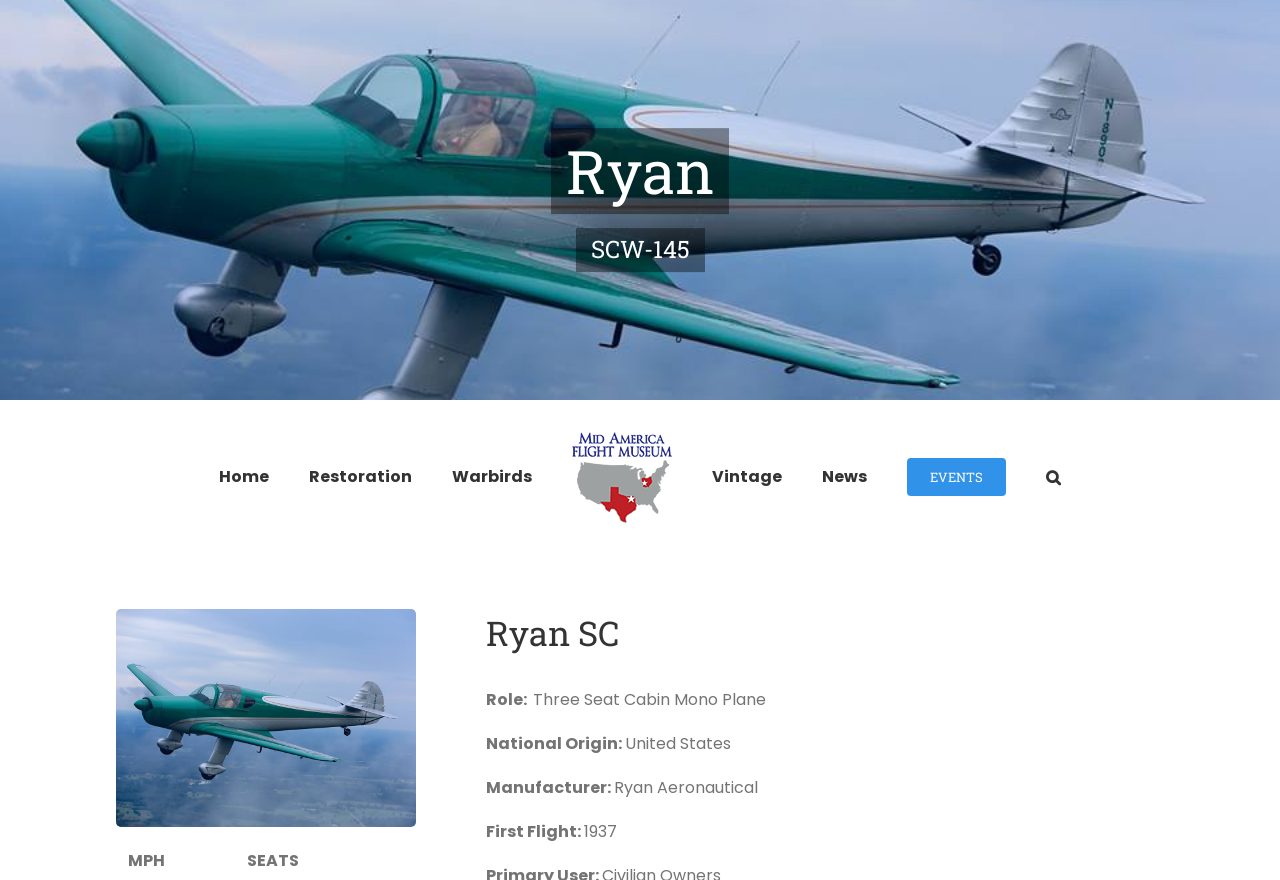Using the provided element description: "alt="Mid America Flight Musuem Logo"", identify the bounding box coordinates. The coordinates should be four floats between 0 and 1 in the order [left, top, right, bottom].

[0.447, 0.49, 0.525, 0.594]